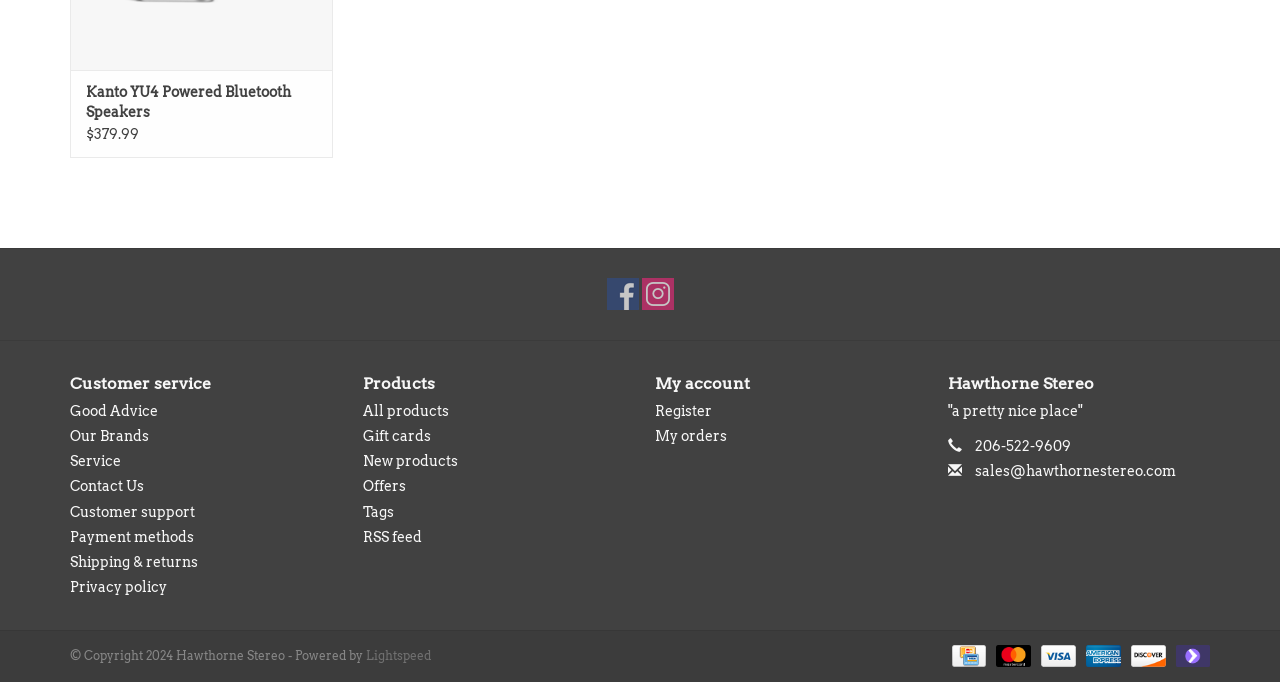Pinpoint the bounding box coordinates of the clickable area needed to execute the instruction: "Contact Us". The coordinates should be specified as four float numbers between 0 and 1, i.e., [left, top, right, bottom].

[0.055, 0.702, 0.112, 0.725]